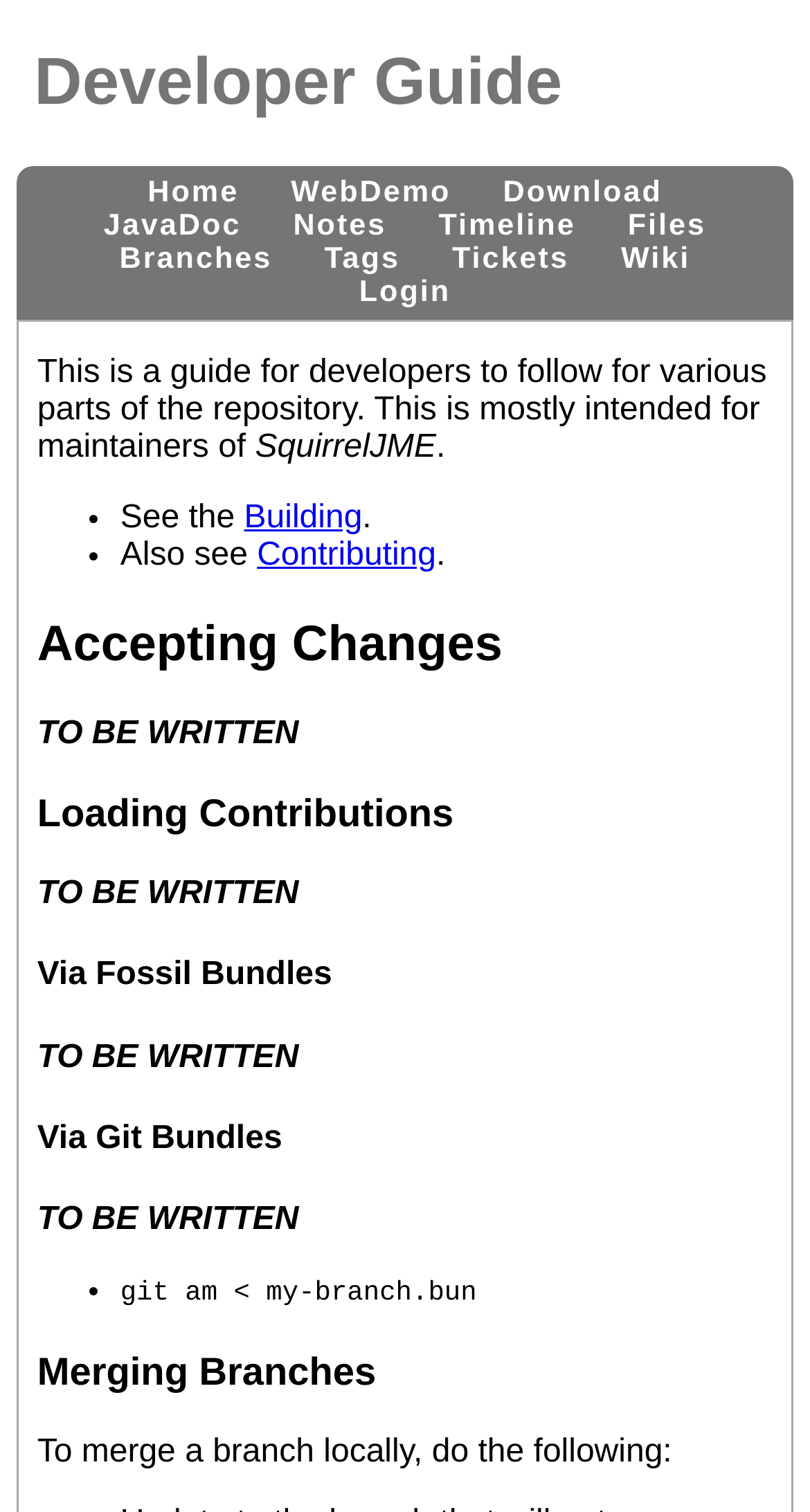With reference to the screenshot, provide a detailed response to the question below:
What is the topic of the 'Loading Contributions' section?

The 'Loading Contributions' section has two subheadings, 'Via Fossil Bundles' and 'Via Git Bundles', which suggests that this section is about loading contributions via these two methods.